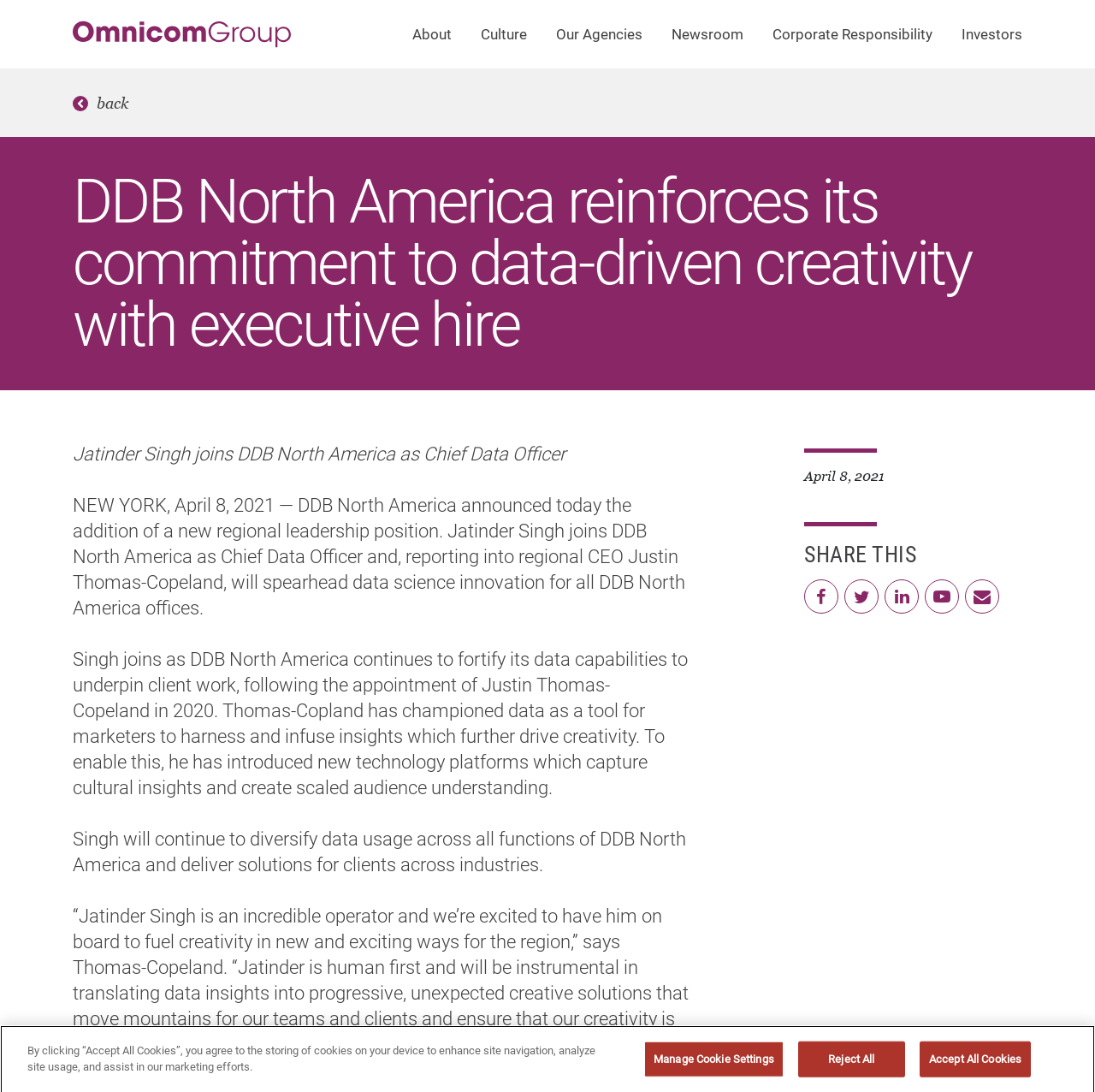Please identify the bounding box coordinates of the region to click in order to complete the task: "Read about DDB North America culture". The coordinates must be four float numbers between 0 and 1, specified as [left, top, right, bottom].

[0.426, 0.0, 0.495, 0.063]